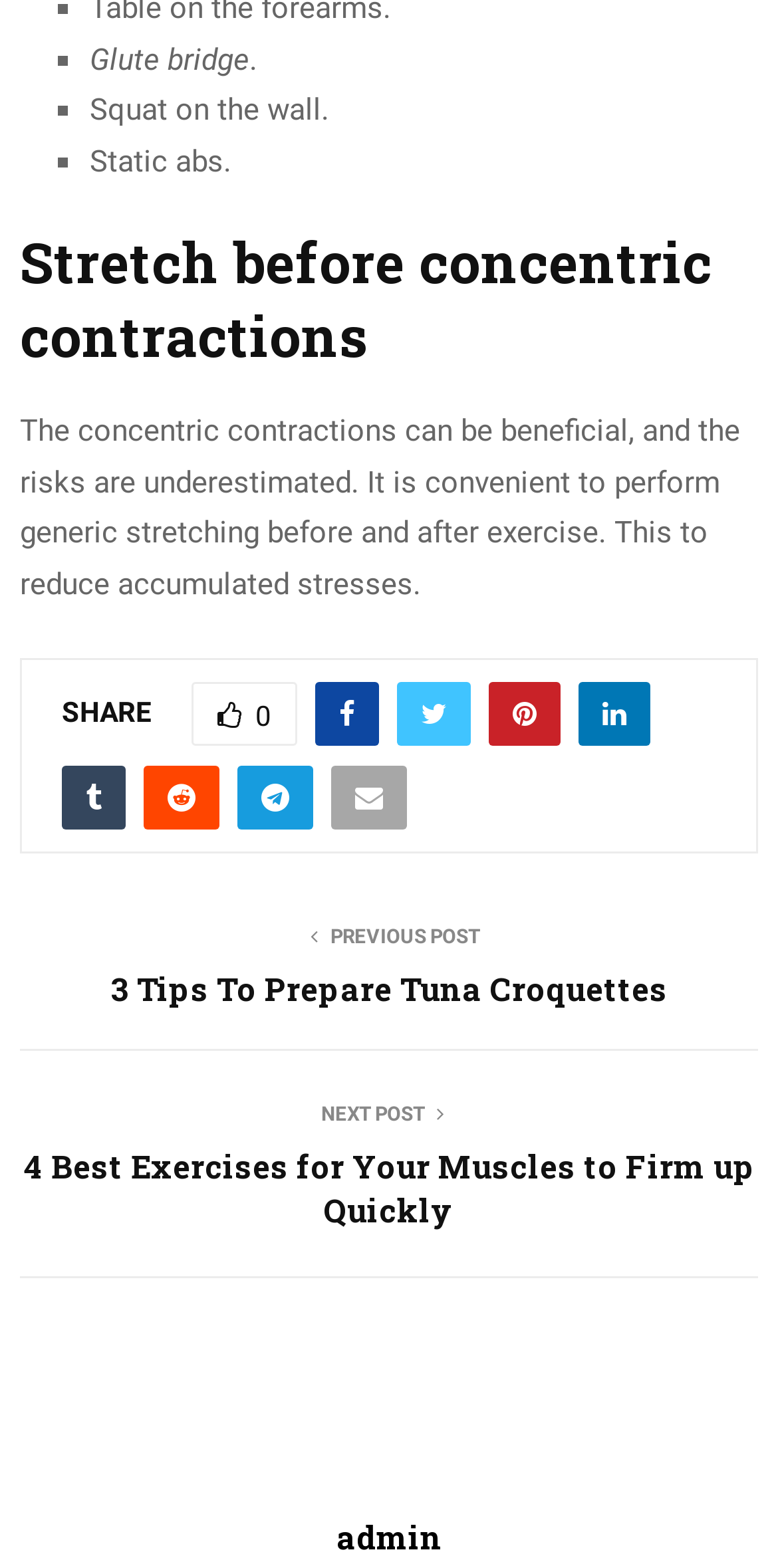Answer in one word or a short phrase: 
What is the purpose of stretching before exercise?

Reduce accumulated stresses